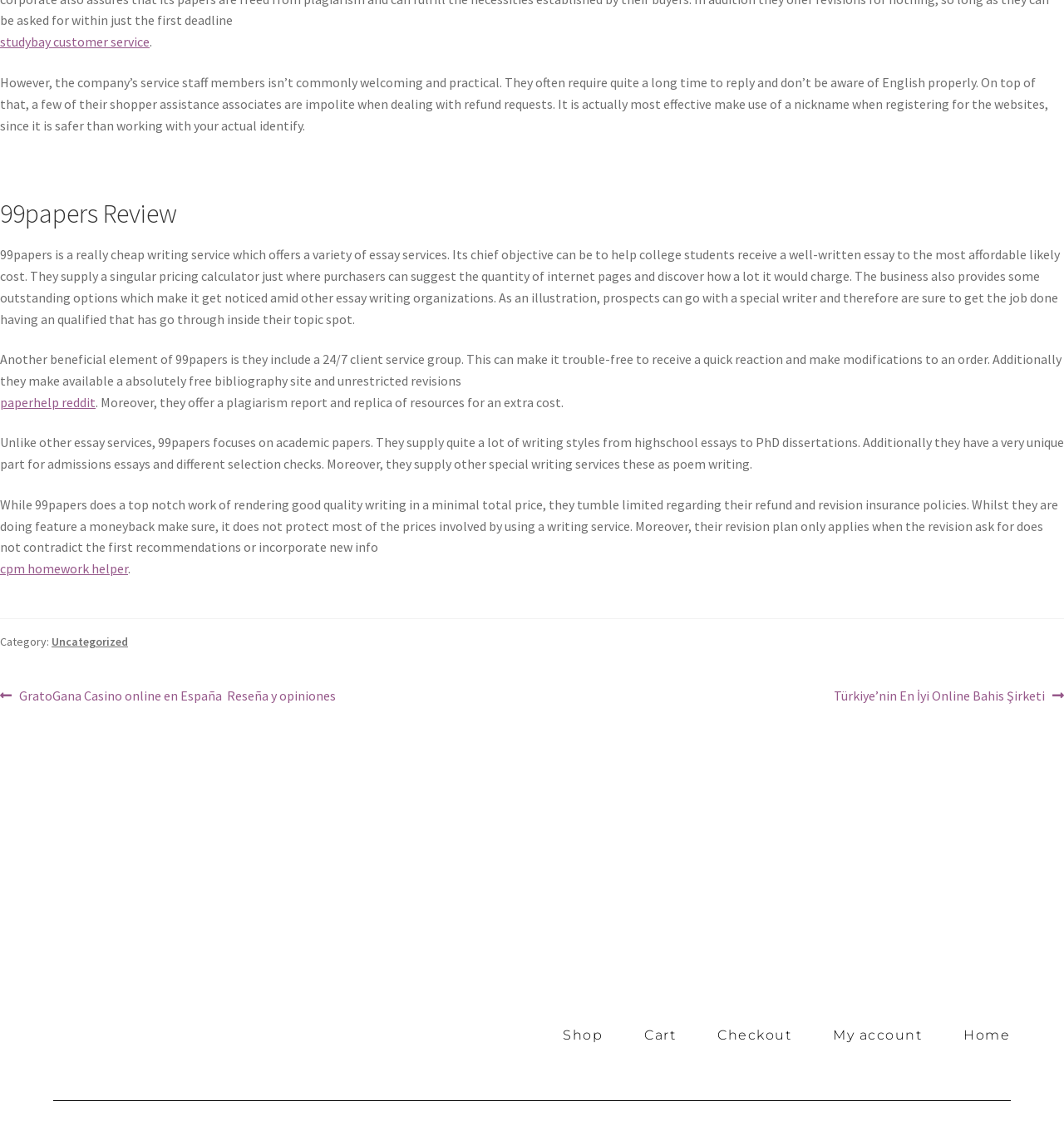What is the unique feature of 99papers' pricing?
Look at the screenshot and respond with one word or a short phrase.

Pricing calculator